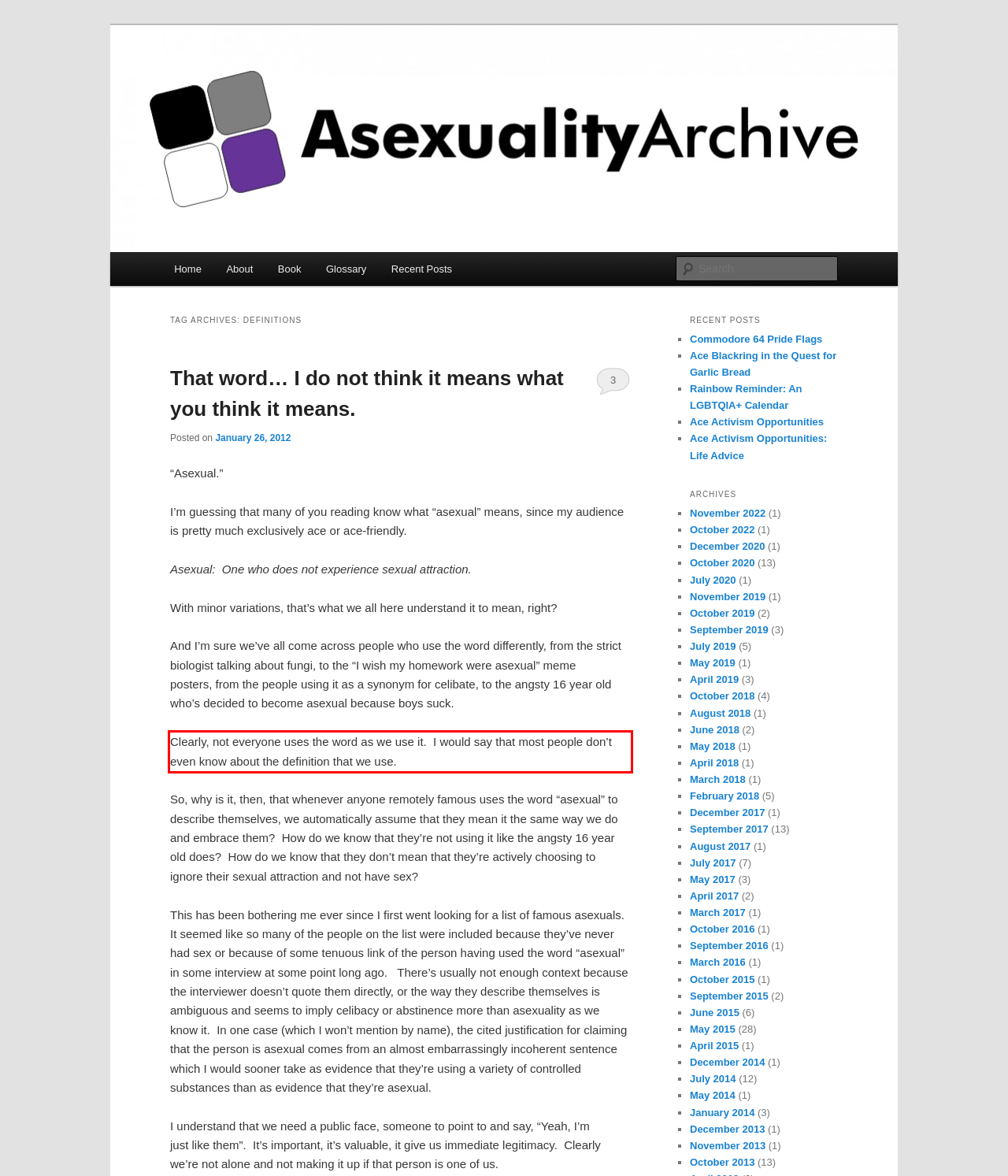Review the webpage screenshot provided, and perform OCR to extract the text from the red bounding box.

Clearly, not everyone uses the word as we use it. I would say that most people don’t even know about the definition that we use.